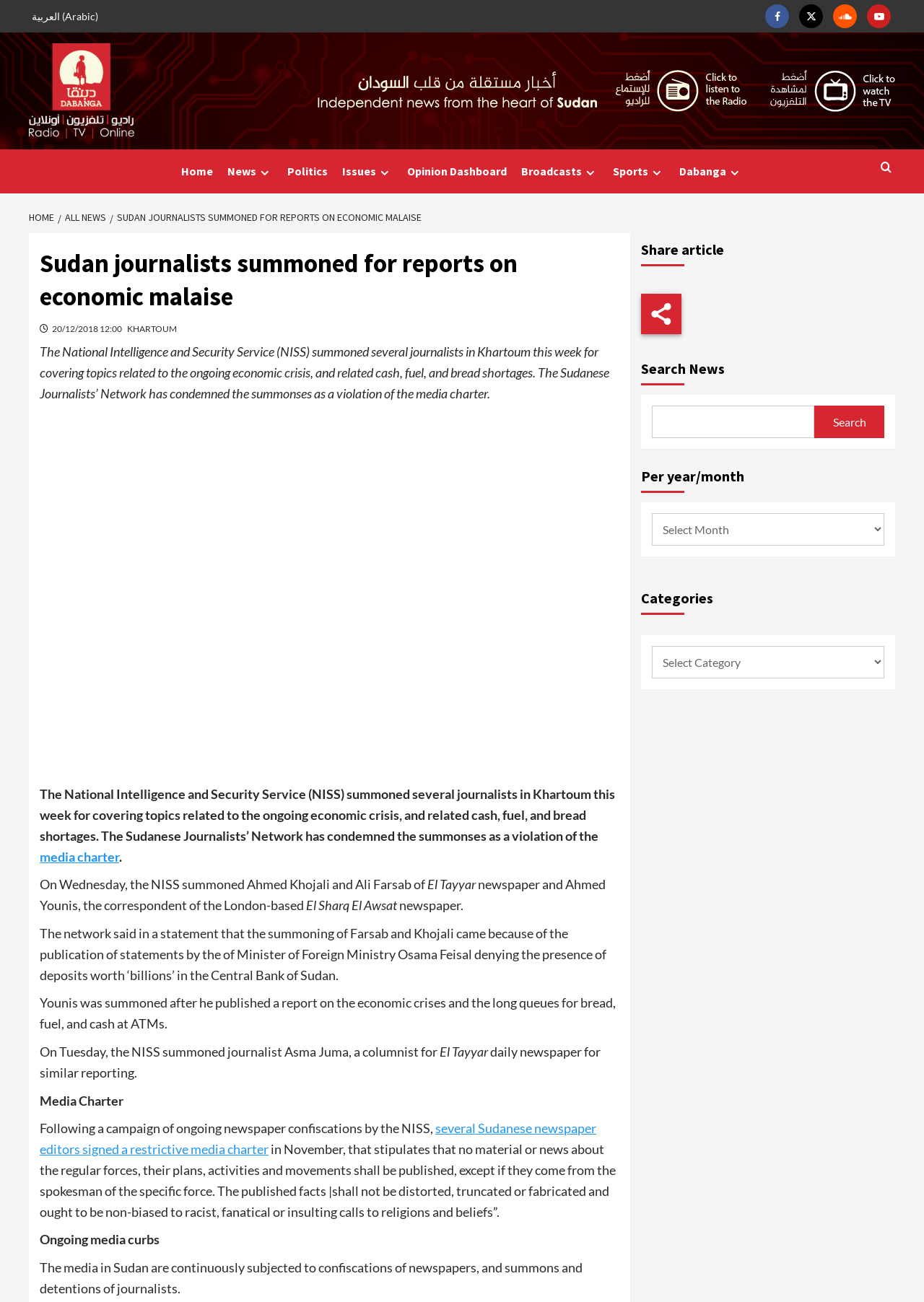Please provide the bounding box coordinates for the element that needs to be clicked to perform the following instruction: "Share the article". The coordinates should be given as four float numbers between 0 and 1, i.e., [left, top, right, bottom].

[0.693, 0.226, 0.737, 0.257]